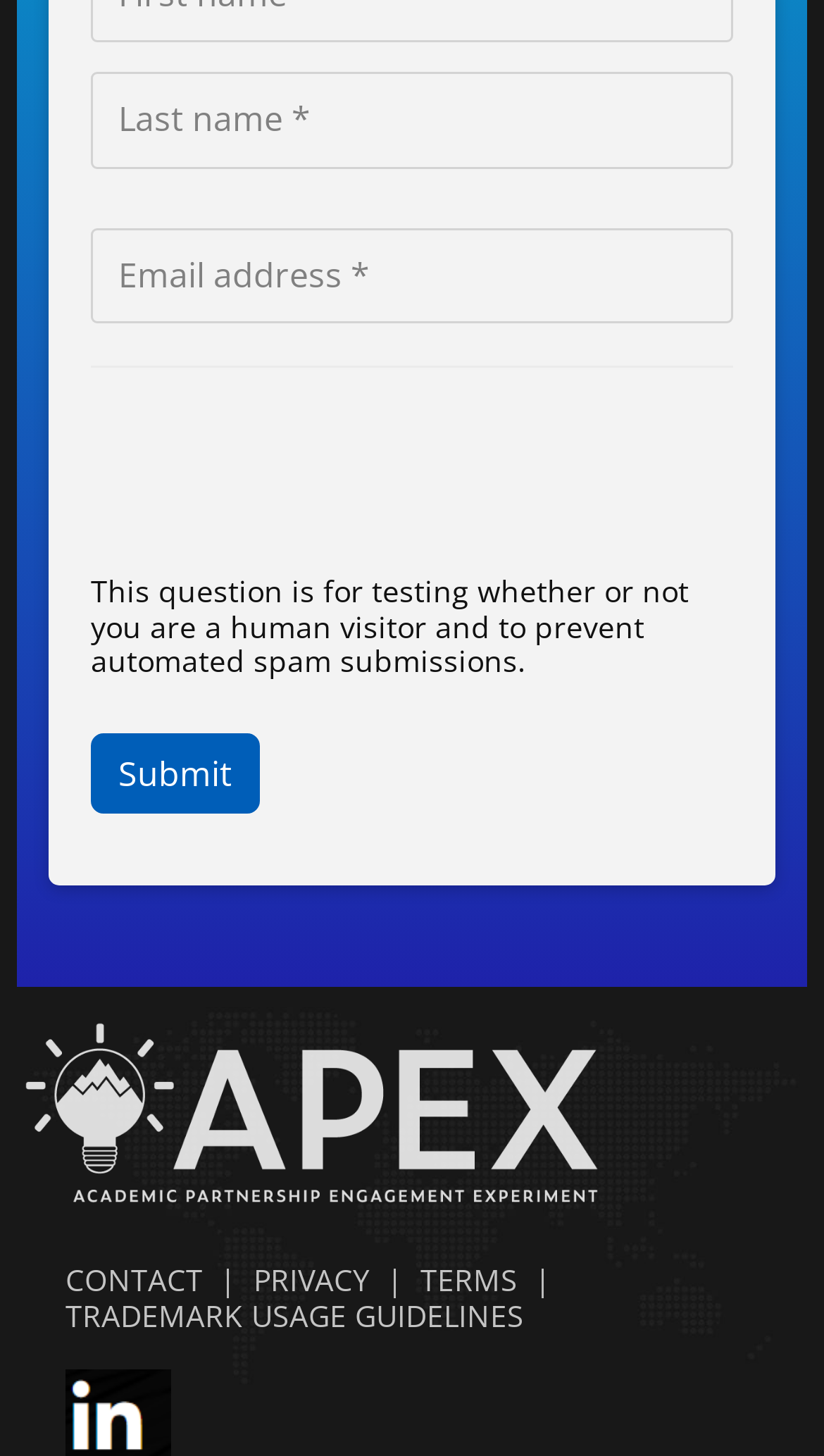Bounding box coordinates are specified in the format (top-left x, top-left y, bottom-right x, bottom-right y). All values are floating point numbers bounded between 0 and 1. Please provide the bounding box coordinate of the region this sentence describes: TRADEMARK USAGE GUIDELINES

[0.059, 0.889, 0.636, 0.917]